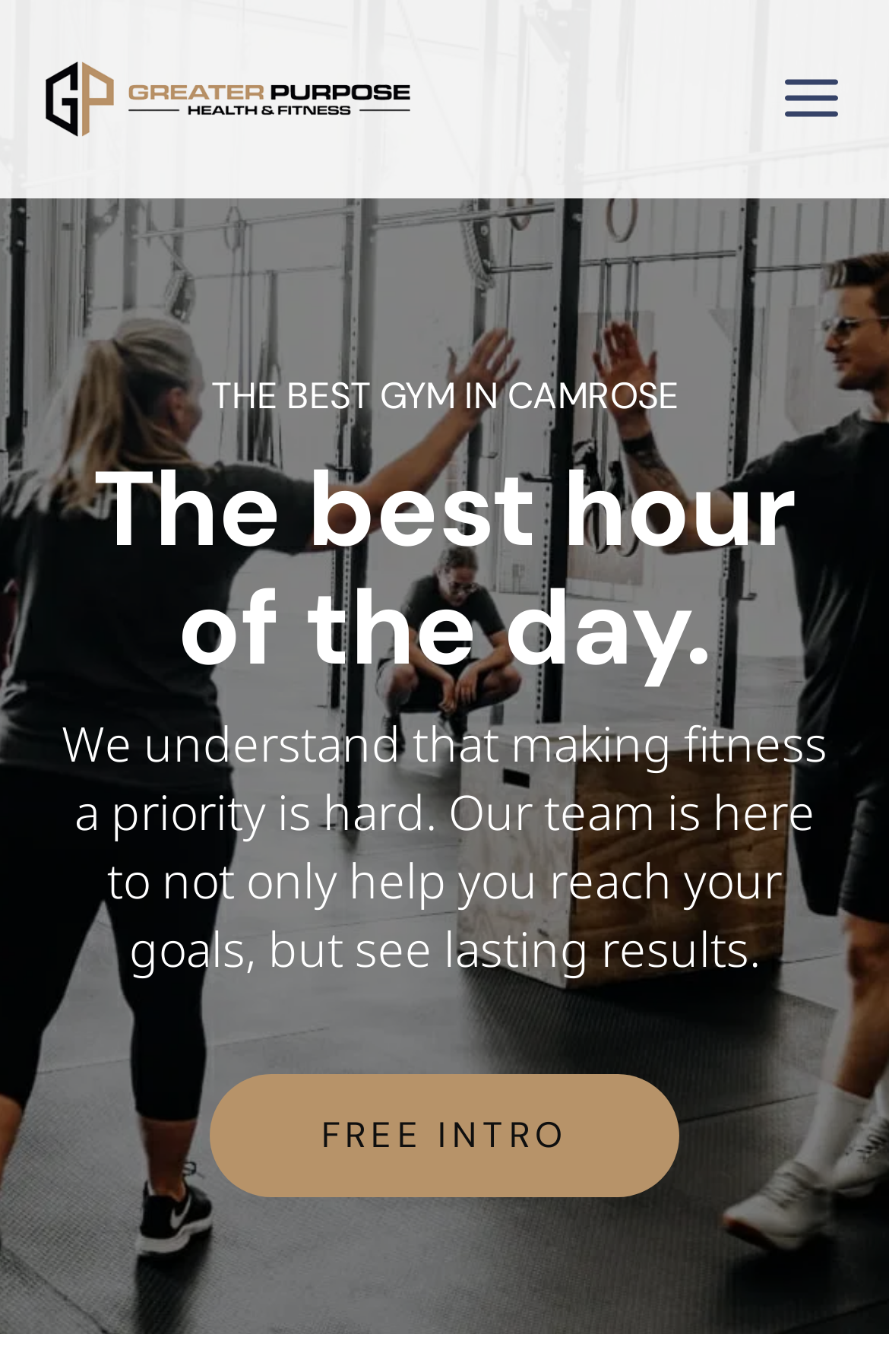What is the tone of the webpage?
Using the image as a reference, give an elaborate response to the question.

The tone of the webpage can be inferred as motivational from the headings 'THE BEST GYM IN CAMROSE' and 'The best hour of the day.' which suggest a positive and encouraging atmosphere. Additionally, the static text 'We understand that making fitness a priority is hard. Our team is here to not only help you reach your goals, but see lasting results.' also conveys a sense of support and motivation.